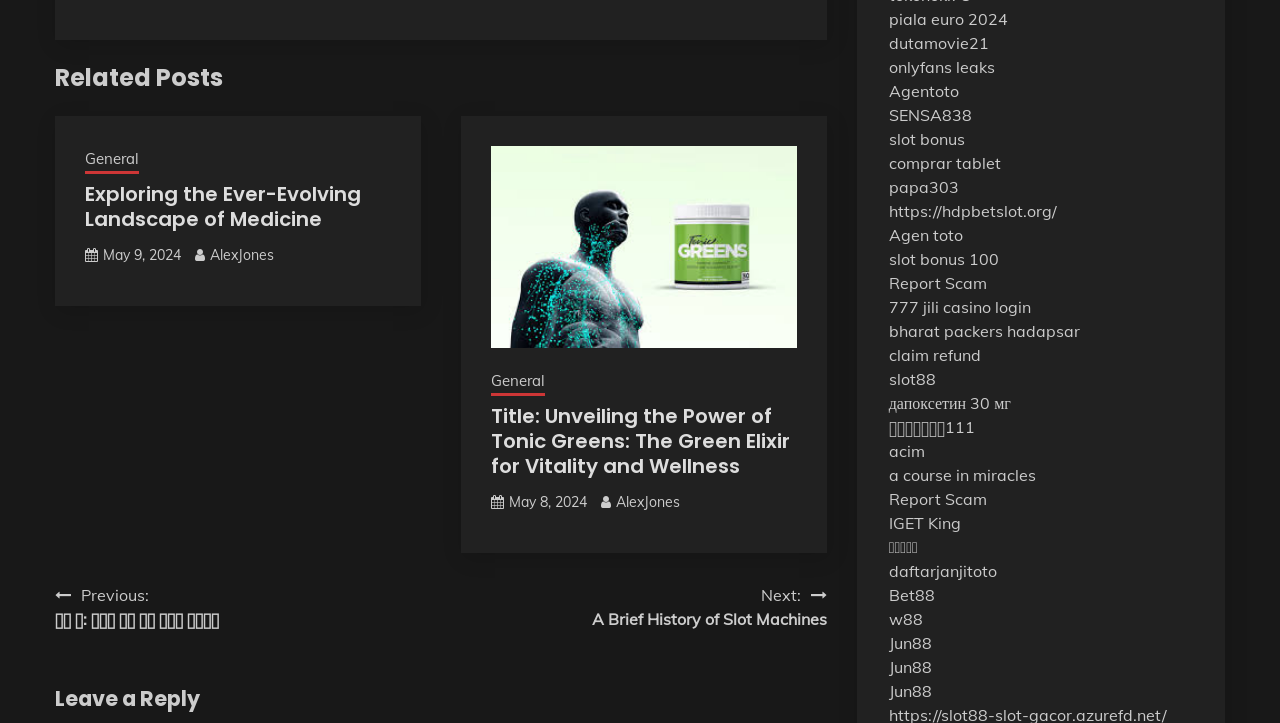Who is the author of the second post? Examine the screenshot and reply using just one word or a brief phrase.

AlexJones